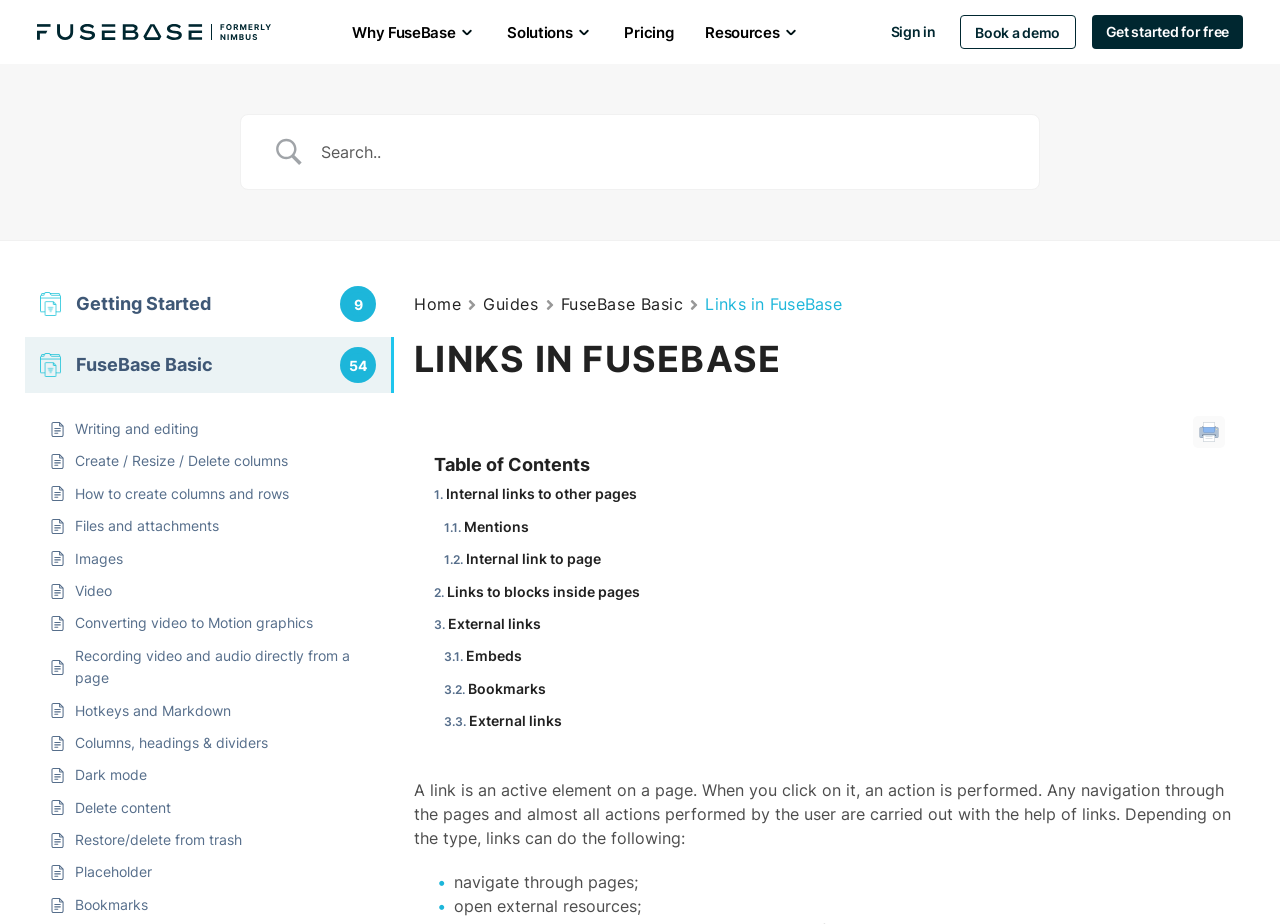Find the bounding box coordinates corresponding to the UI element with the description: "Video". The coordinates should be formatted as [left, top, right, bottom], with values as floats between 0 and 1.

[0.059, 0.628, 0.088, 0.652]